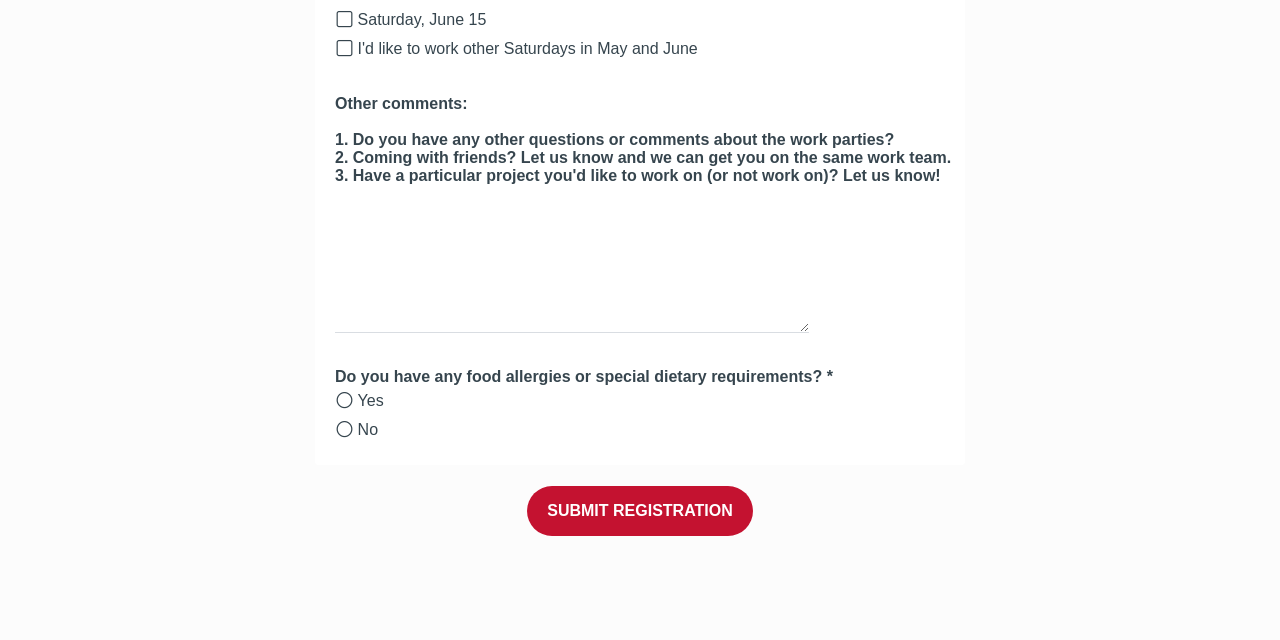Given the element description: "parent_node: Other comments: name="RESULT_TextArea-8"", predict the bounding box coordinates of this UI element. The coordinates must be four float numbers between 0 and 1, given as [left, top, right, bottom].

[0.262, 0.29, 0.632, 0.52]